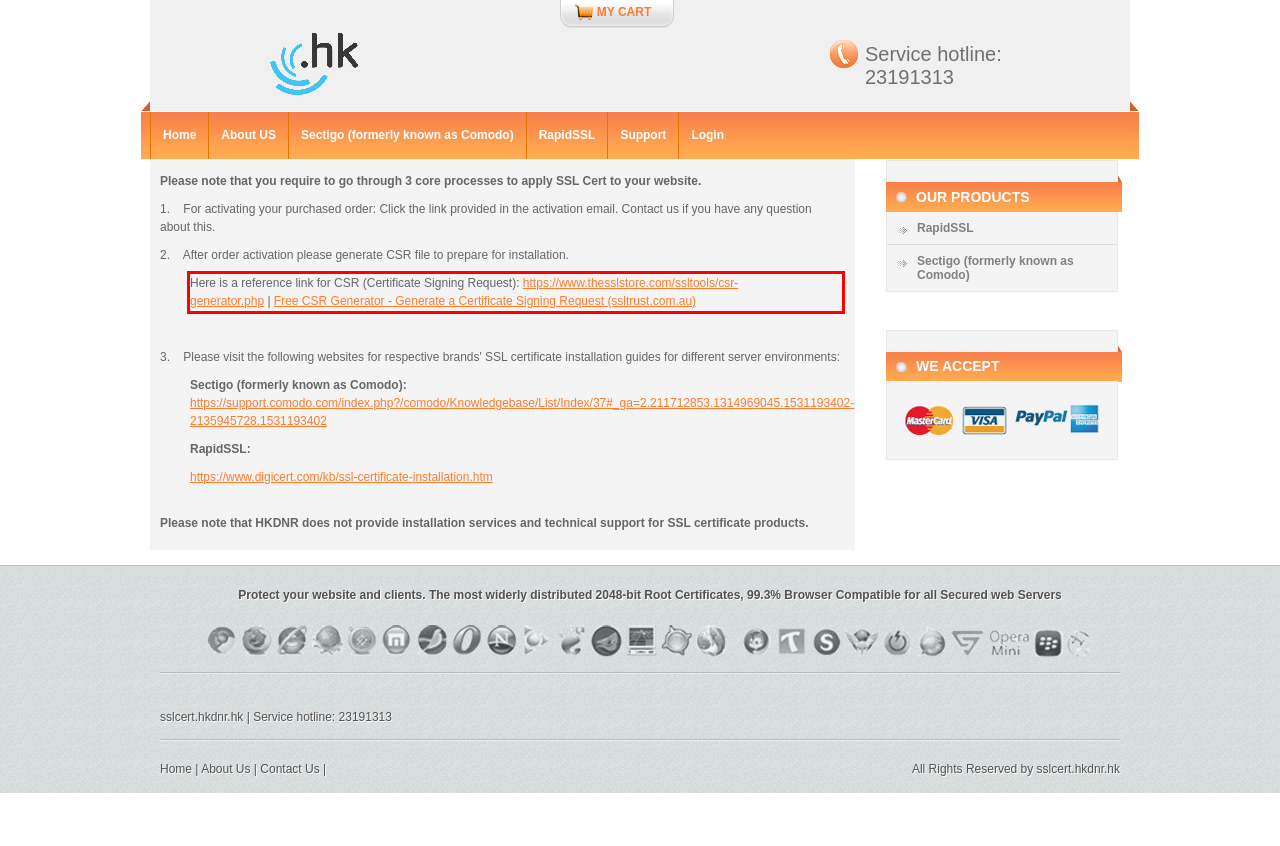Using the provided screenshot of a webpage, recognize the text inside the red rectangle bounding box by performing OCR.

Here is a reference link for CSR (Certificate Signing Request): https://www.thesslstore.com/ssltools/csr-generator.php | Free CSR Generator - Generate a Certificate Signing Request (ssltrust.com.au)​